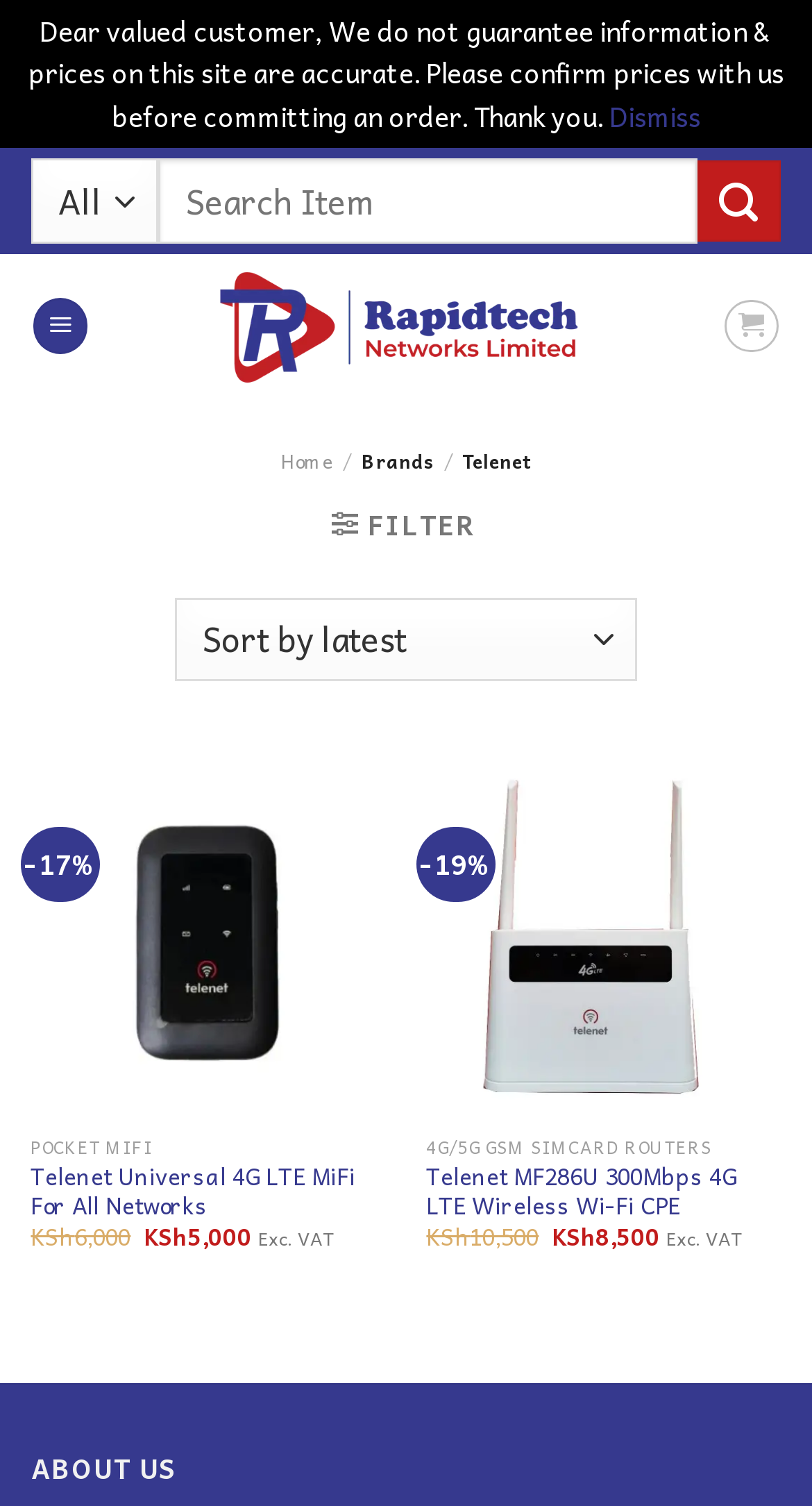Predict the bounding box coordinates of the UI element that matches this description: "aria-label="Submit" value="Search"". The coordinates should be in the format [left, top, right, bottom] with each value between 0 and 1.

[0.859, 0.106, 0.962, 0.161]